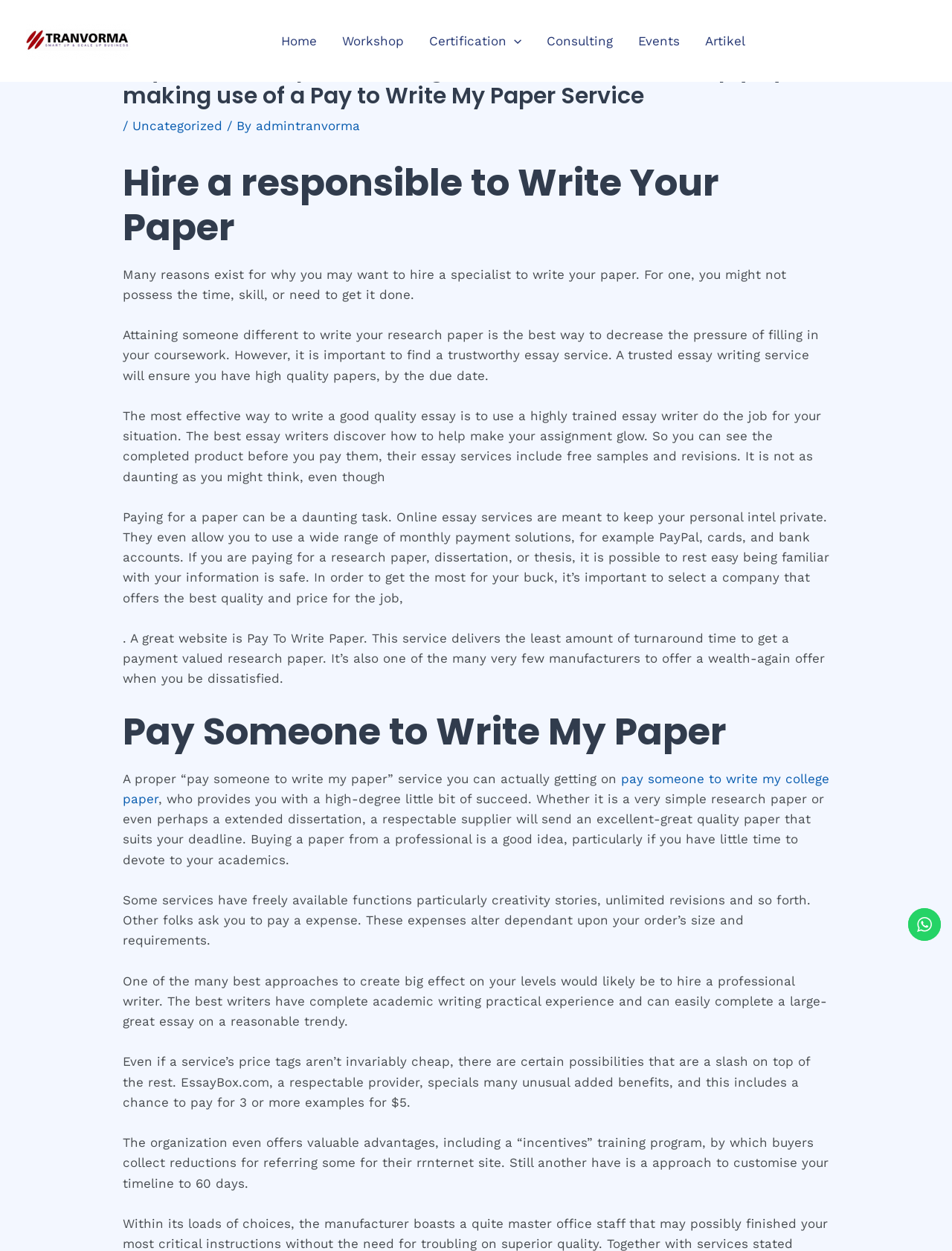Answer the following in one word or a short phrase: 
What is the benefit of referring others to a service like EssayBox.com?

Discounts for referring